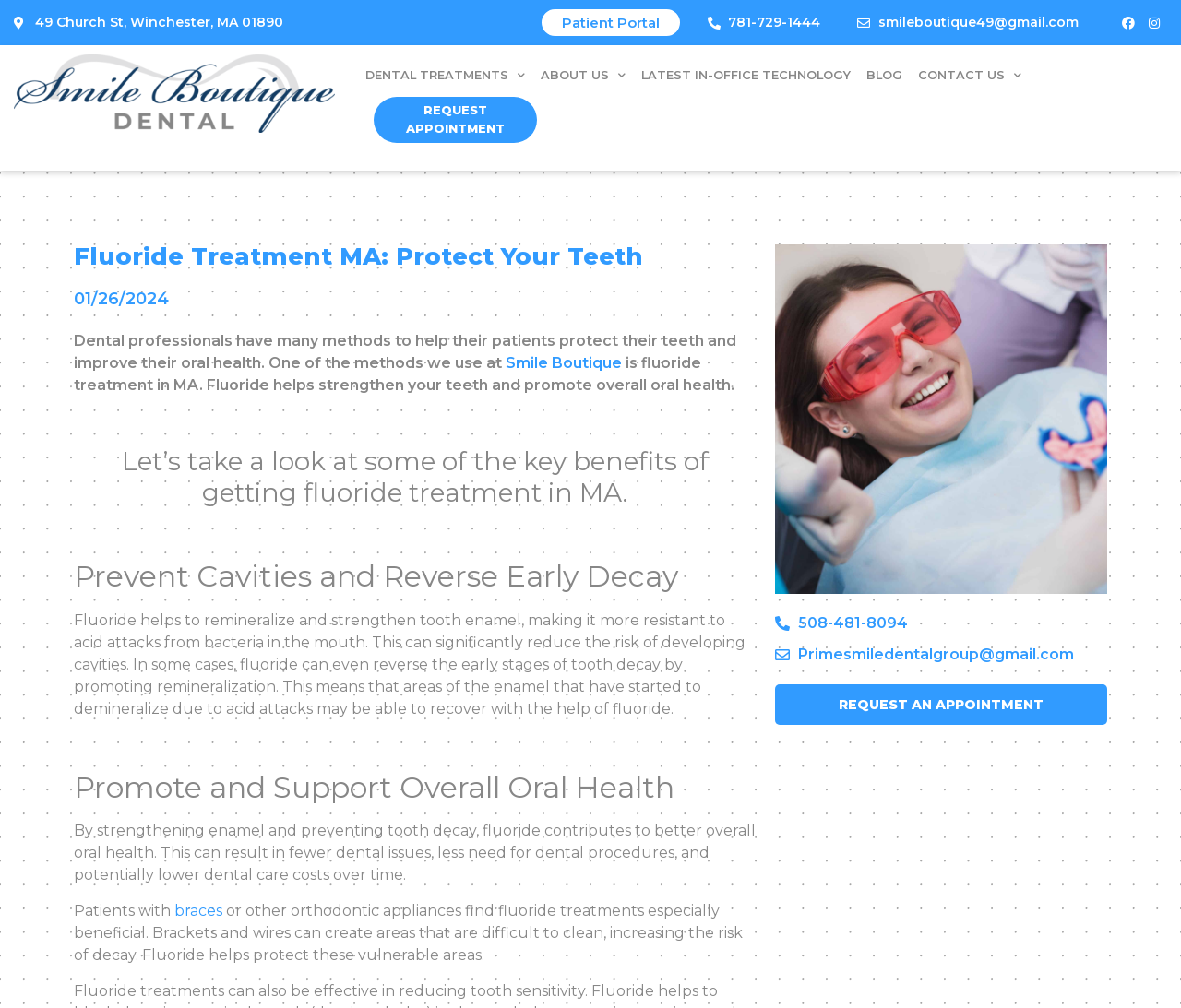Give an in-depth explanation of the webpage layout and content.

The webpage is about Smile Boutique Dental, a dental clinic that offers fluoride treatment in Massachusetts. At the top of the page, there are several links to the clinic's contact information, including their address, phone number, and email. There are also links to their social media profiles on Facebook and Instagram.

Below the contact information, there is a navigation menu with links to different sections of the website, including "DENTAL TREATMENTS", "ABOUT US", "LATEST IN-OFFICE TECHNOLOGY", "BLOG", and "CONTACT US".

The main content of the page is divided into sections, each with a heading. The first section has a heading "Fluoride Treatment MA: Protect Your Teeth" and provides an introduction to fluoride treatment, explaining that it helps strengthen teeth and promote overall oral health.

The next section has a heading "Let’s take a look at some of the key benefits of getting fluoride treatment in MA." and discusses the benefits of fluoride treatment, including preventing cavities and reversing early decay, and promoting and supporting overall oral health.

There are several paragraphs of text that provide more detailed information about how fluoride treatment works and its benefits. There are also links to related topics, such as "braces" and "orthodontic appliances".

At the bottom of the page, there is a call-to-action button "REQUEST AN APPOINTMENT" and additional contact information, including a phone number and email address.

Overall, the webpage is well-organized and easy to navigate, with clear headings and concise text that provides useful information about fluoride treatment and its benefits.